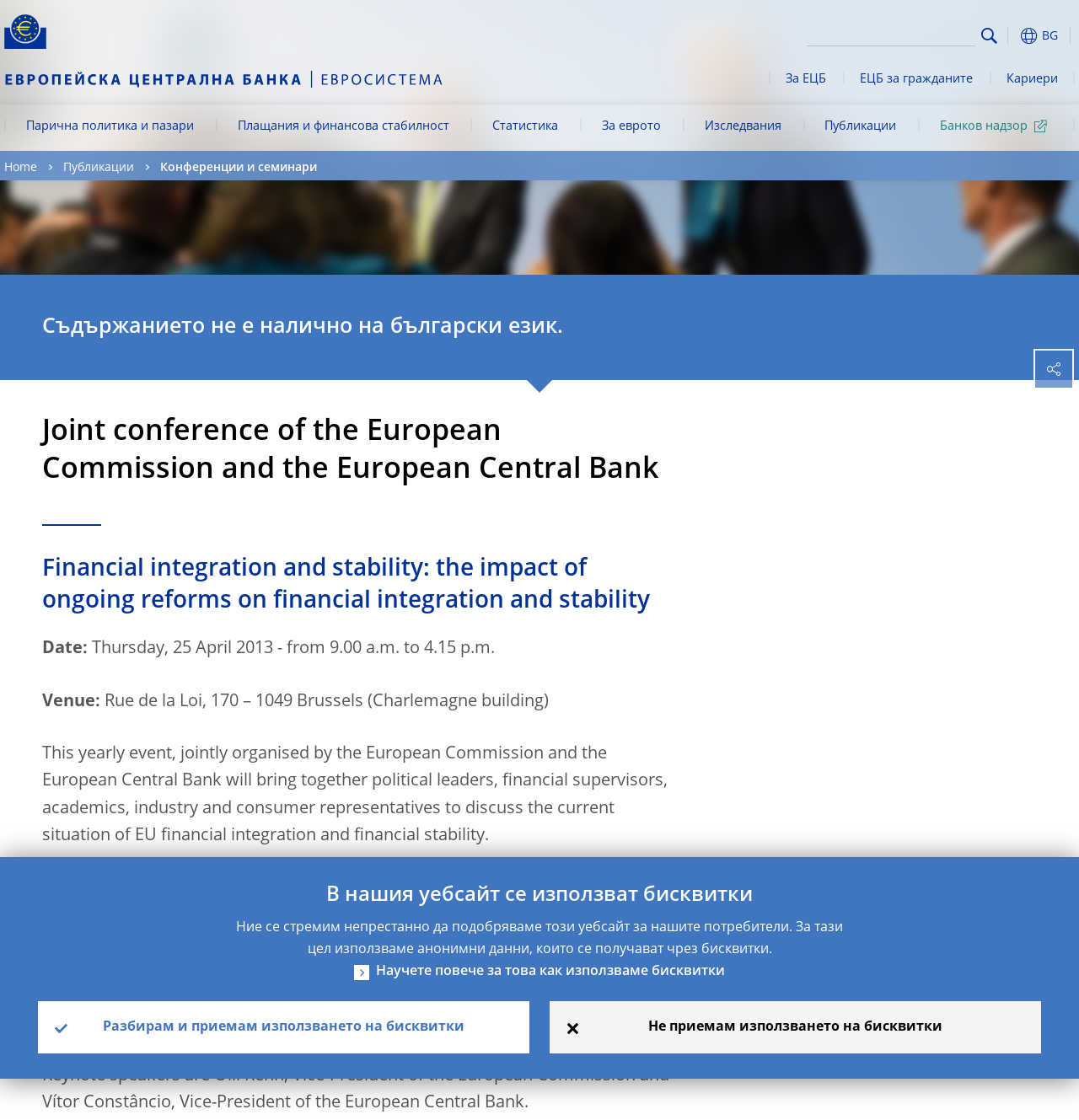Determine the bounding box coordinates of the element that should be clicked to execute the following command: "Click on the link to publications".

[0.744, 0.094, 0.851, 0.135]